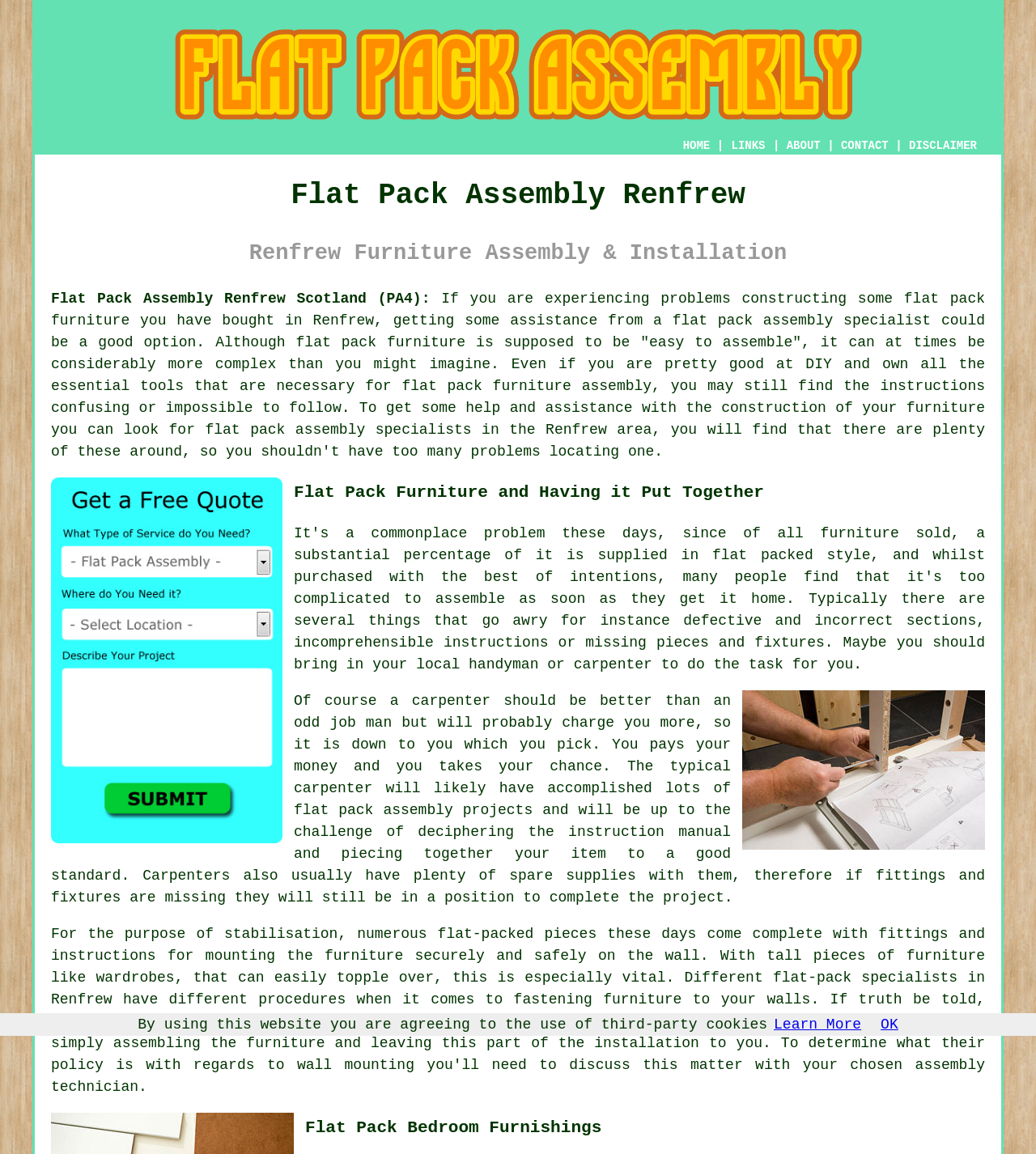Determine the bounding box coordinates of the clickable region to execute the instruction: "Click the ABOUT link". The coordinates should be four float numbers between 0 and 1, denoted as [left, top, right, bottom].

[0.759, 0.121, 0.792, 0.132]